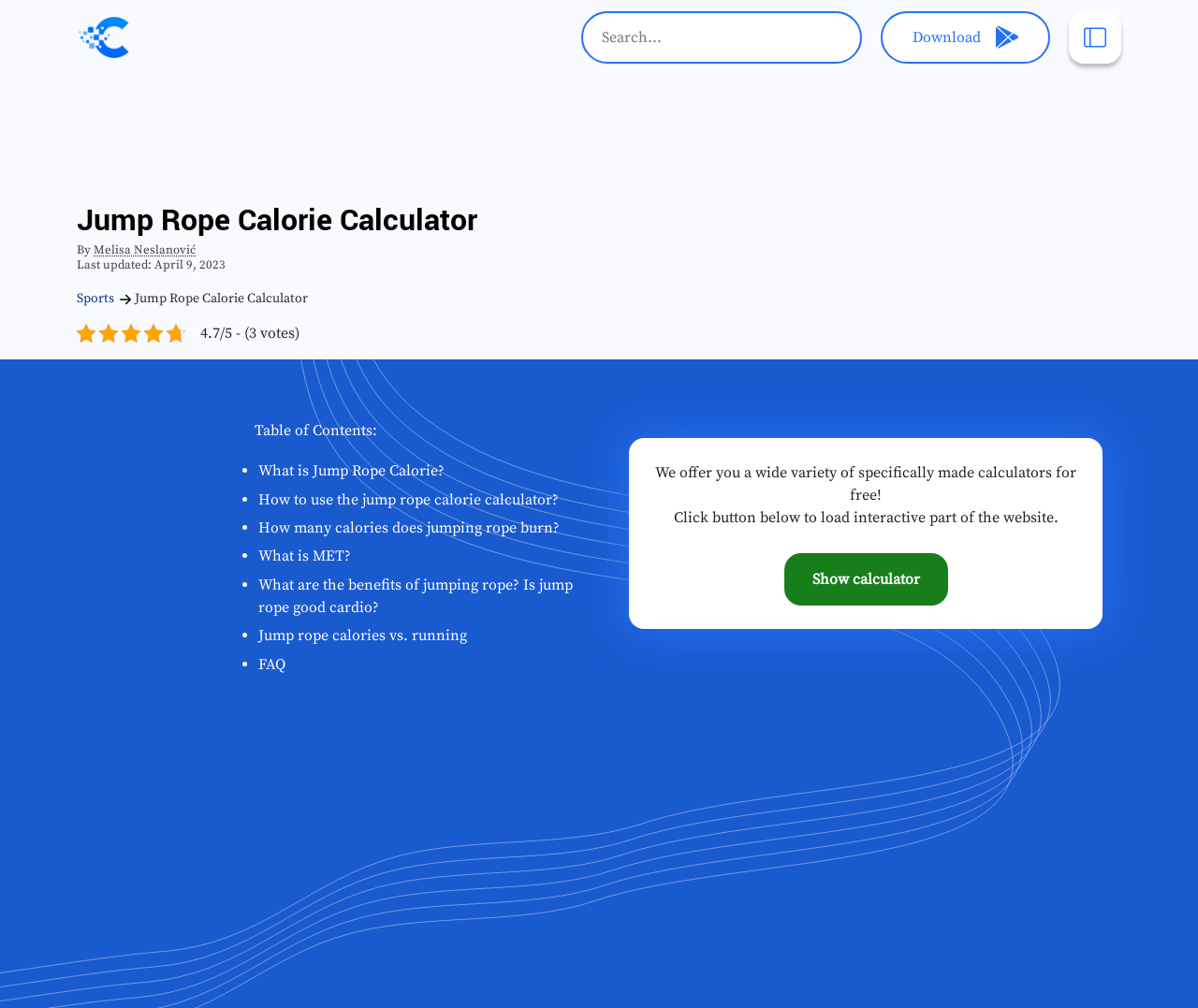Specify the bounding box coordinates of the region I need to click to perform the following instruction: "Back to the list". The coordinates must be four float numbers in the range of 0 to 1, i.e., [left, top, right, bottom].

None